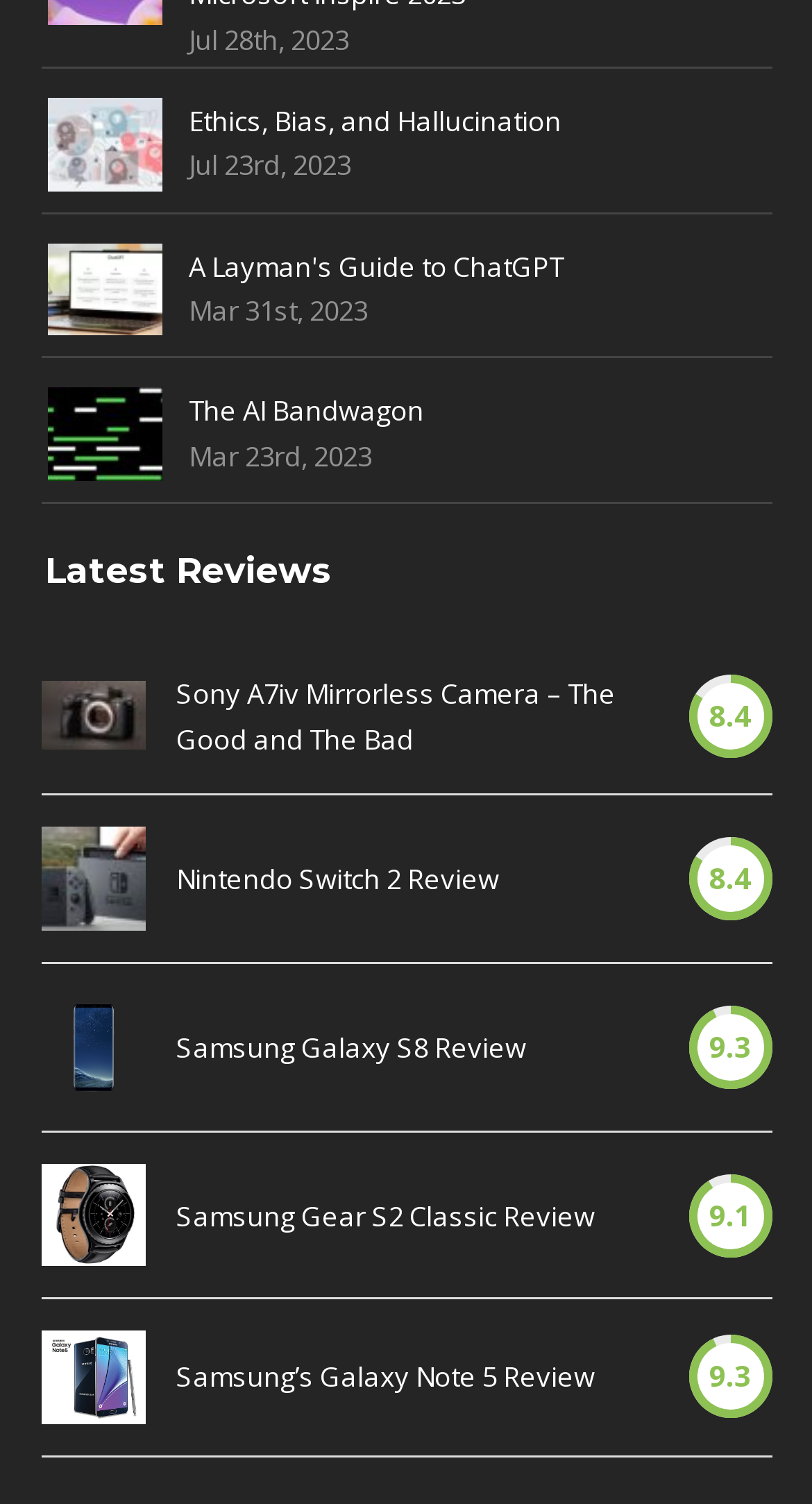Respond to the question below with a single word or phrase: How many products have a rating of 9.3?

2